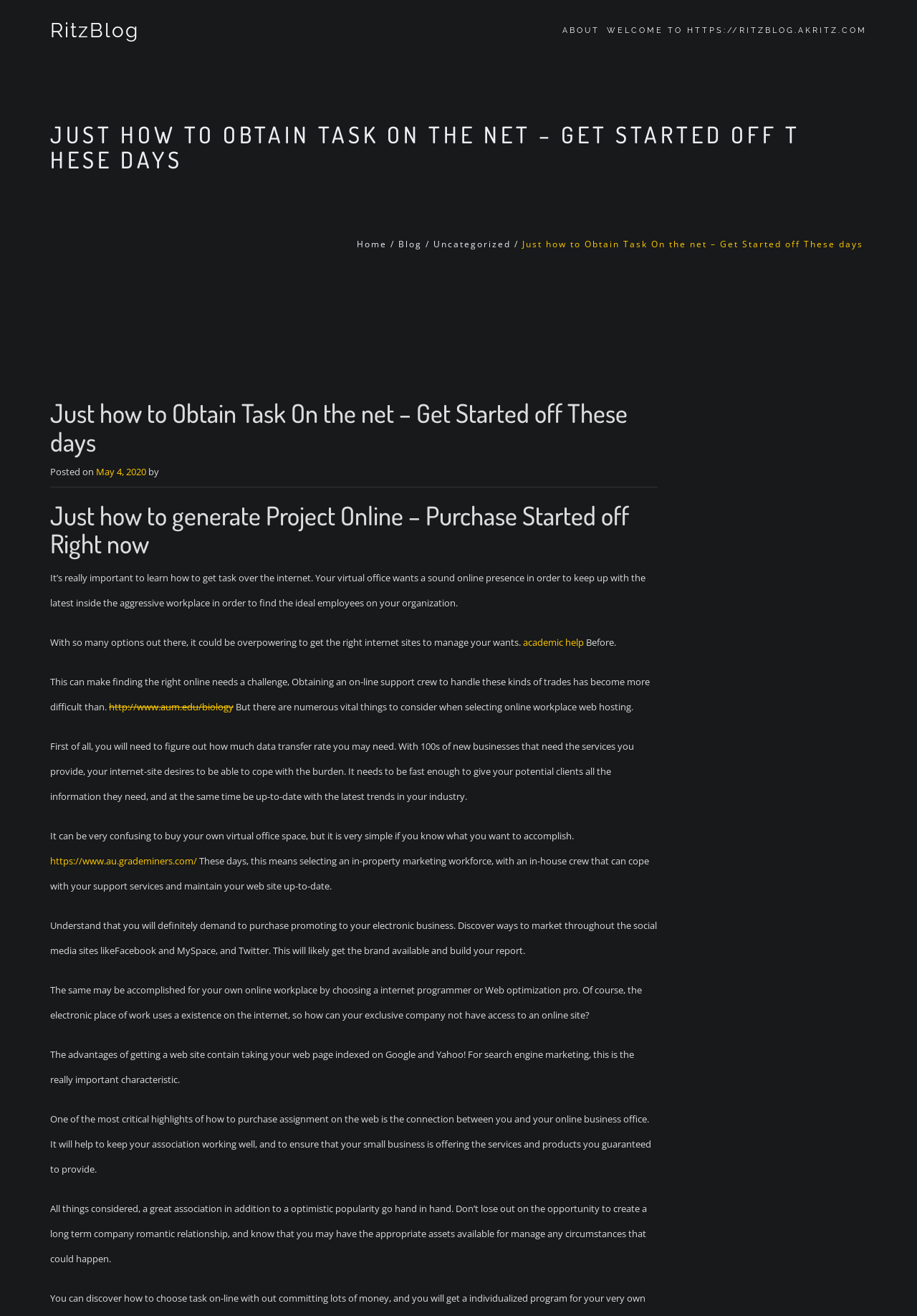Locate the bounding box coordinates of the clickable part needed for the task: "Click on the 'RitzBlog' link".

[0.055, 0.014, 0.151, 0.032]